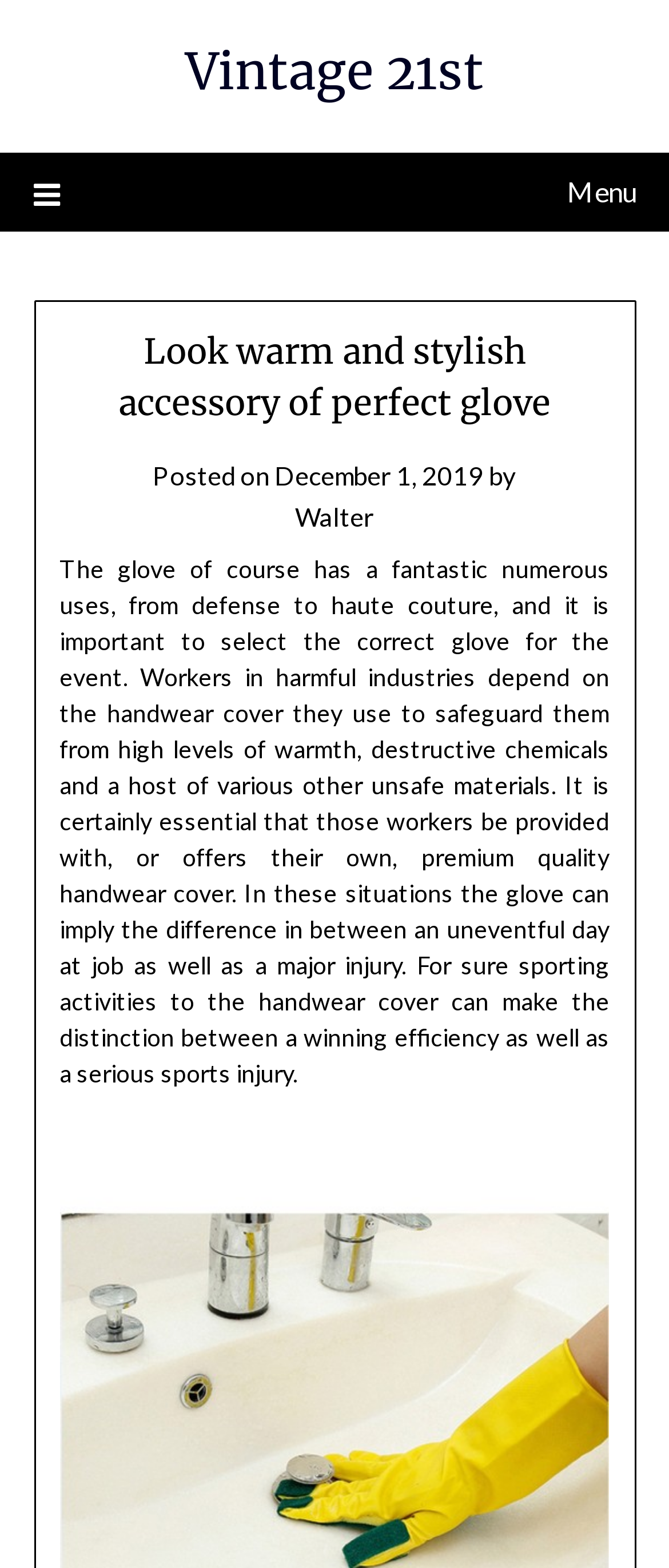What is the importance of selecting the correct glove for the event?
From the screenshot, provide a brief answer in one word or phrase.

It can imply the difference between an uneventful day at job and a major injury